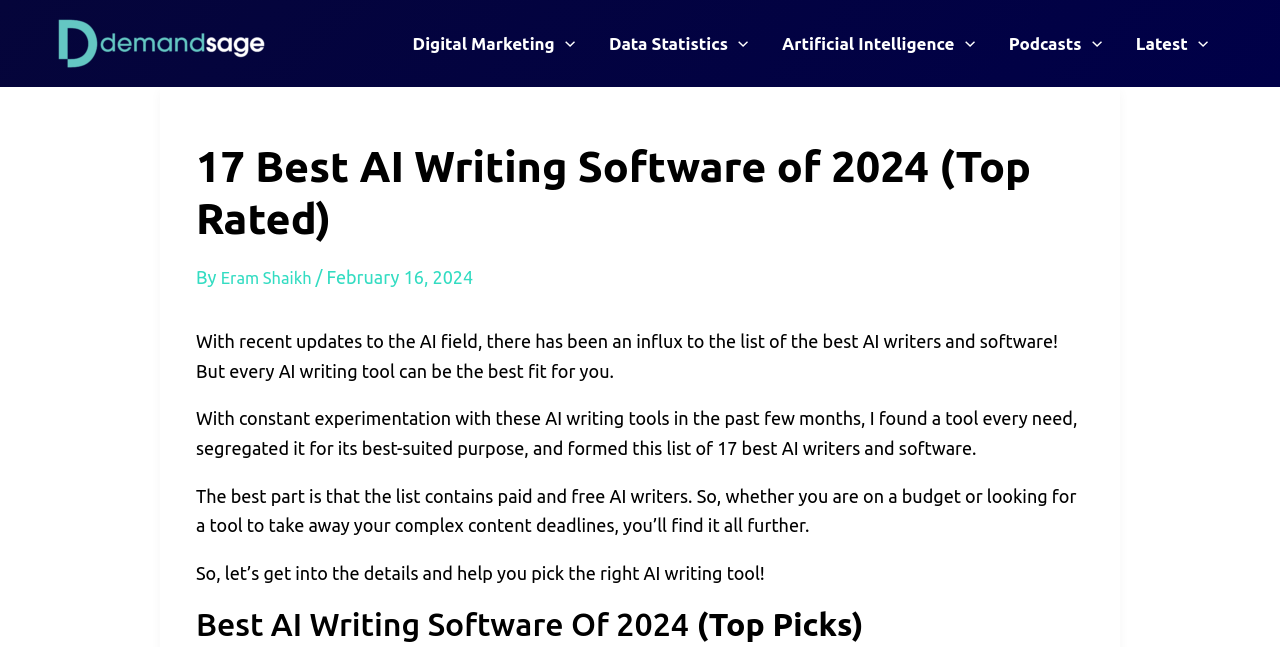Given the element description: "Artificial Intelligence", predict the bounding box coordinates of the UI element it refers to, using four float numbers between 0 and 1, i.e., [left, top, right, bottom].

[0.598, 0.029, 0.775, 0.106]